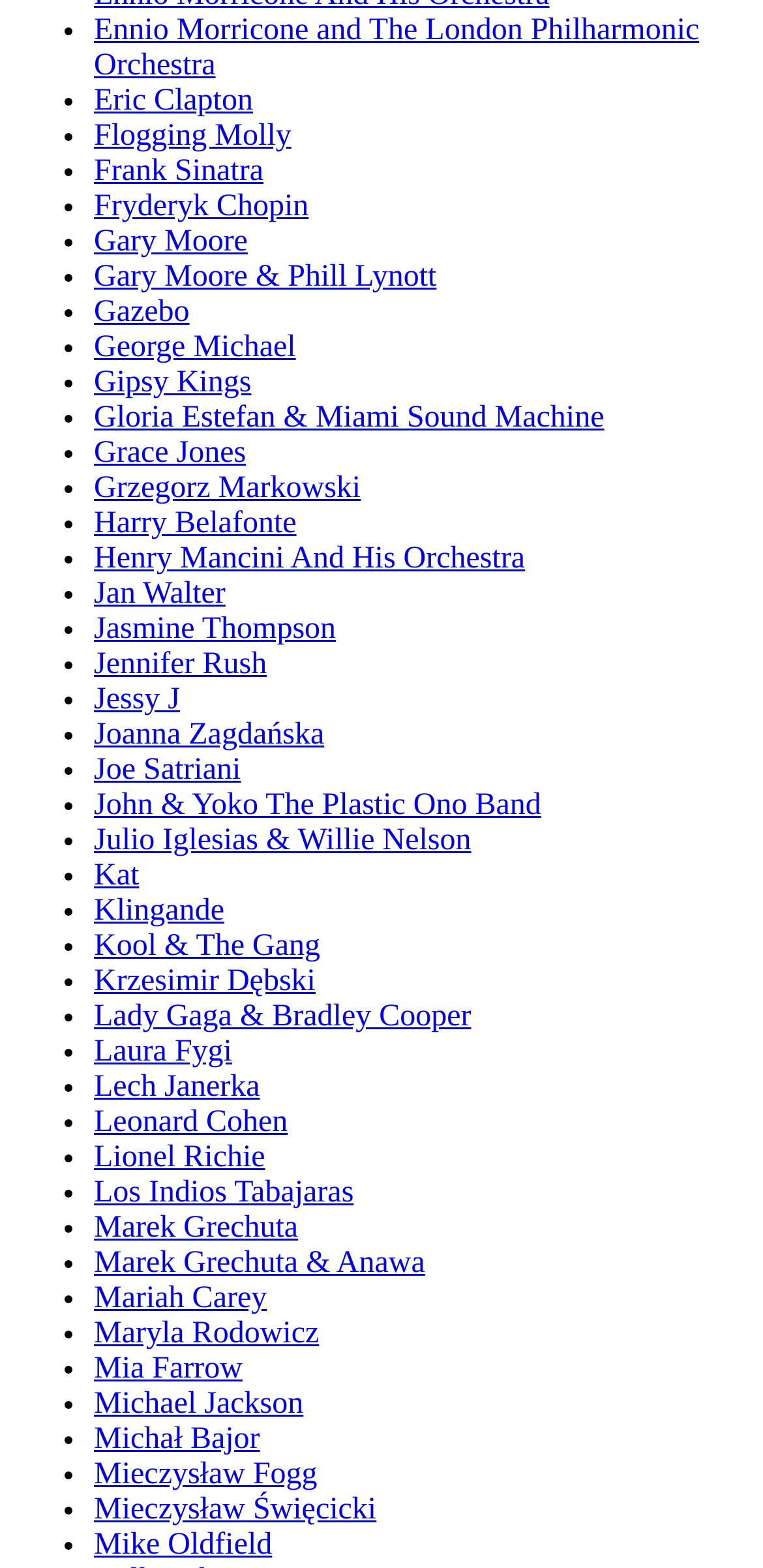Please identify the bounding box coordinates of the element I need to click to follow this instruction: "View Eric Clapton".

[0.123, 0.054, 0.332, 0.075]